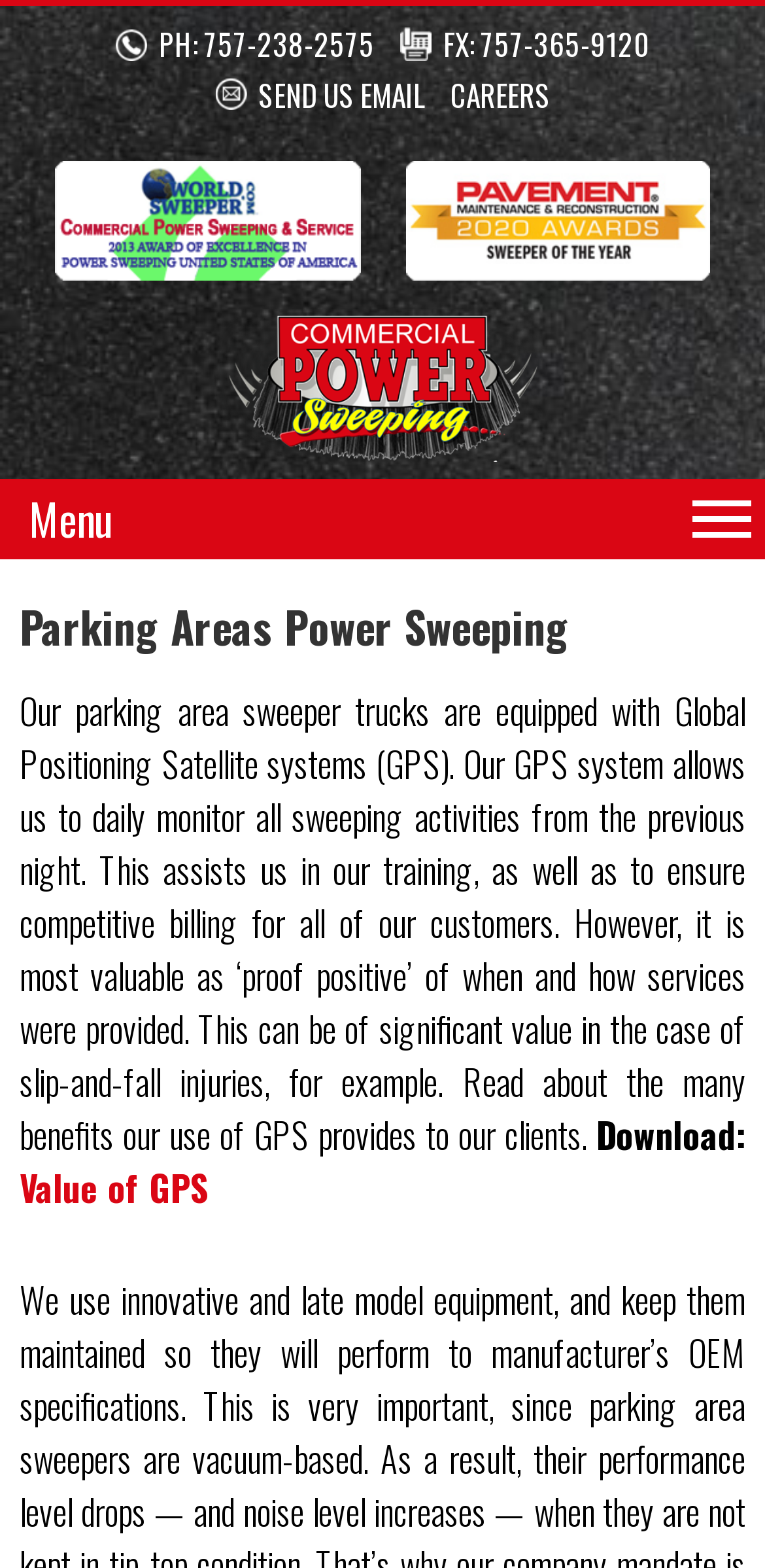Please extract the title of the webpage.

Parking Areas Power Sweeping